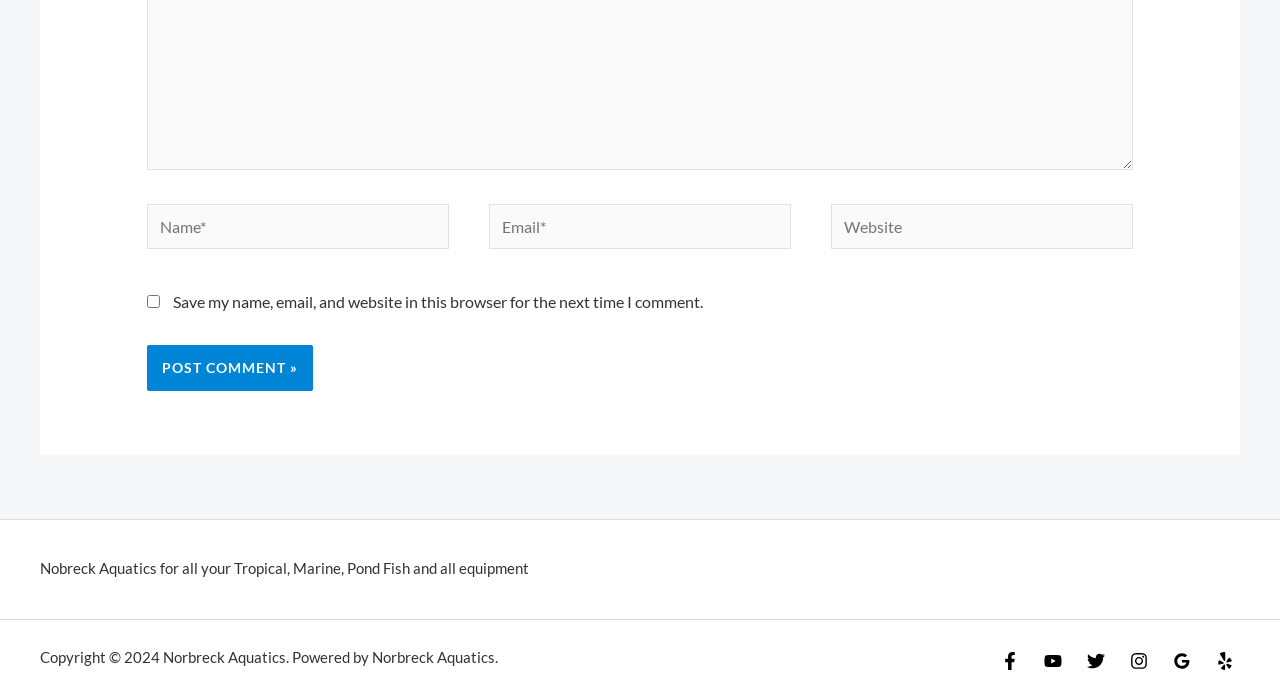What is the label of the first textbox?
From the image, respond with a single word or phrase.

Name*